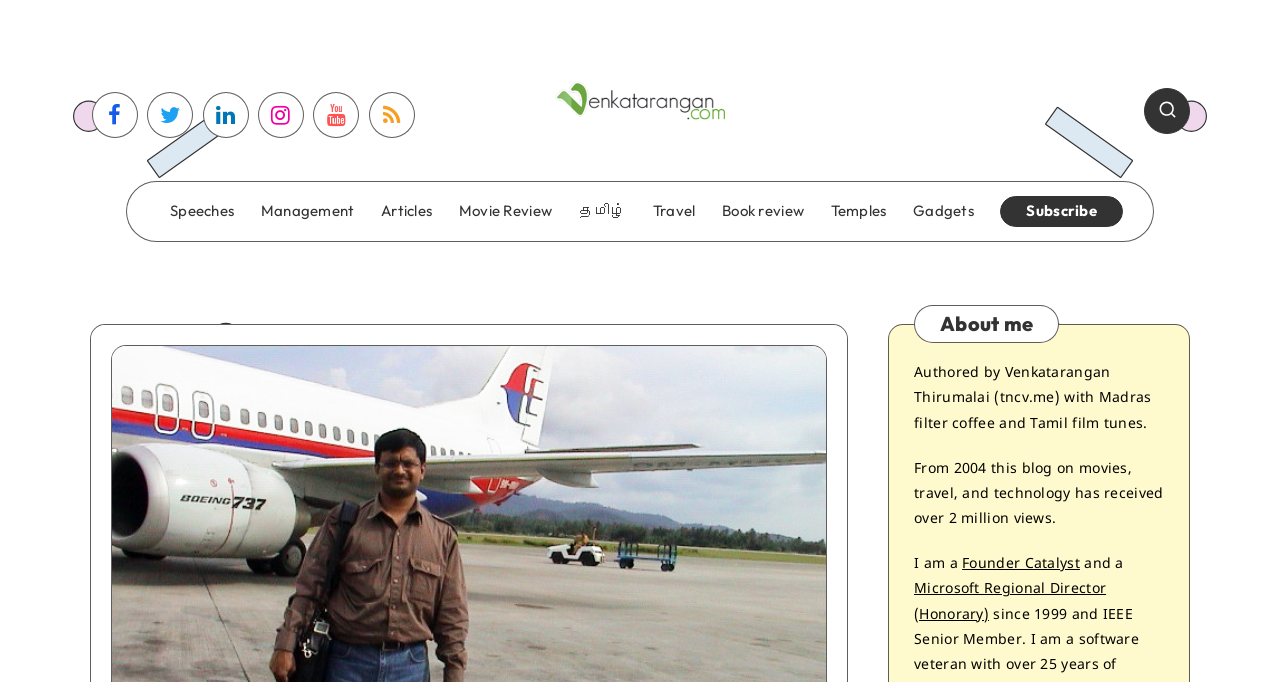How many views has the blog received?
Based on the visual details in the image, please answer the question thoroughly.

I determined the answer by reading the text 'From 2004 this blog on movies, travel, and technology has received over 2 million views.' which is located in the 'About me' section, indicating that the blog has received over 2 million views.